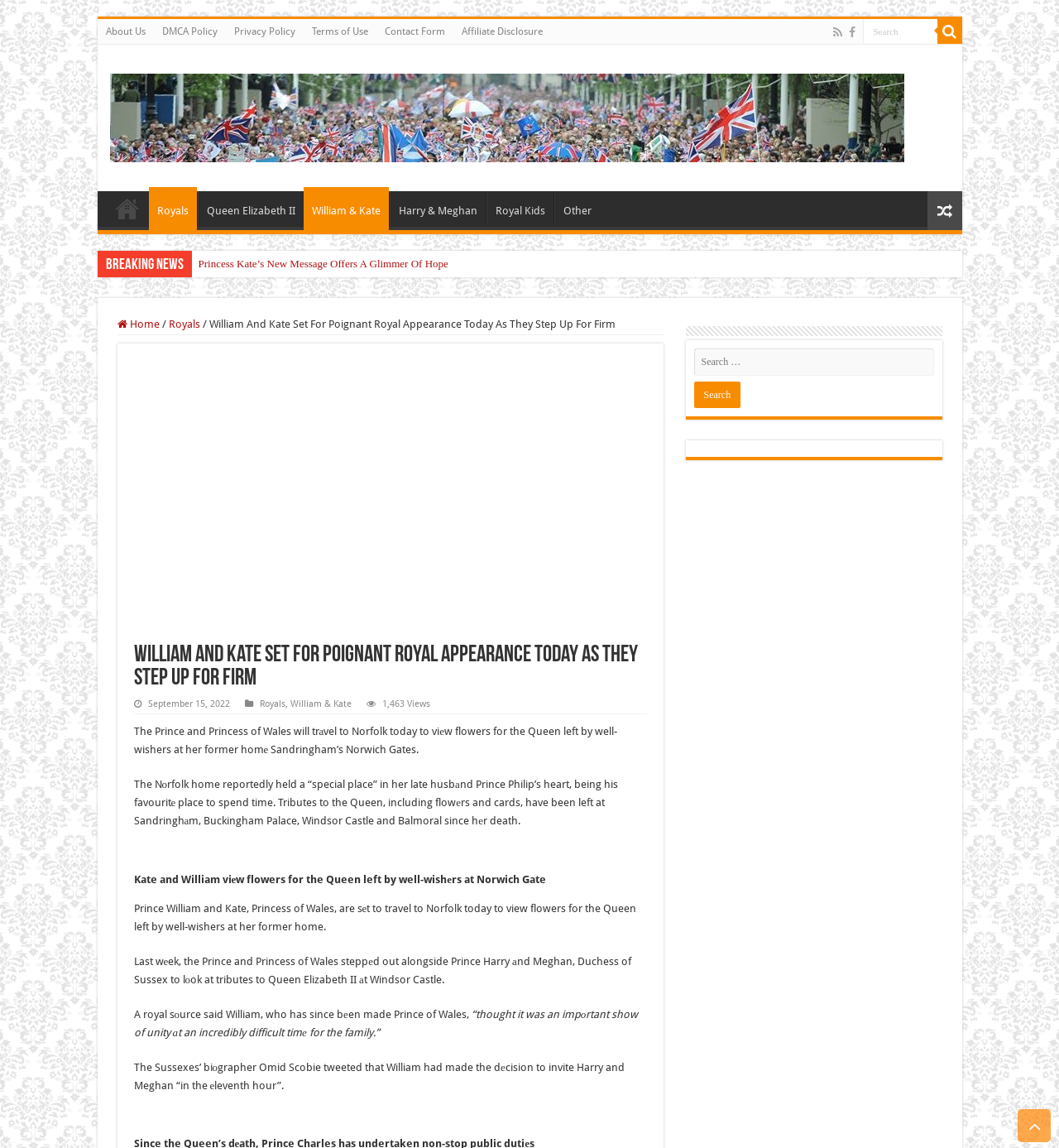Locate the bounding box coordinates of the clickable region necessary to complete the following instruction: "Go to the home page". Provide the coordinates in the format of four float numbers between 0 and 1, i.e., [left, top, right, bottom].

[0.1, 0.167, 0.14, 0.197]